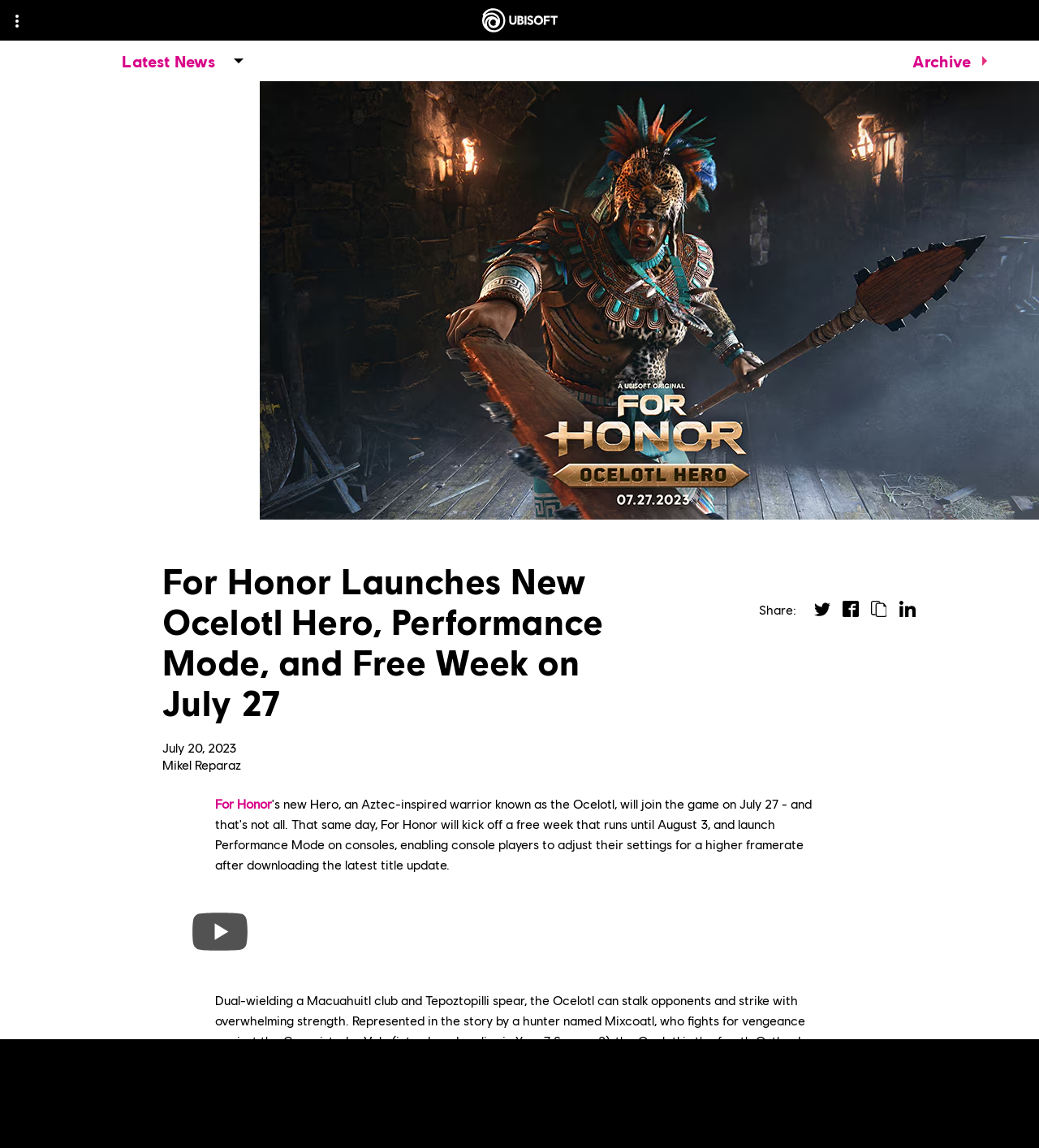What social media platforms are available for sharing? Examine the screenshot and reply using just one word or a brief phrase.

Twitter, Facebook, LinkedIn